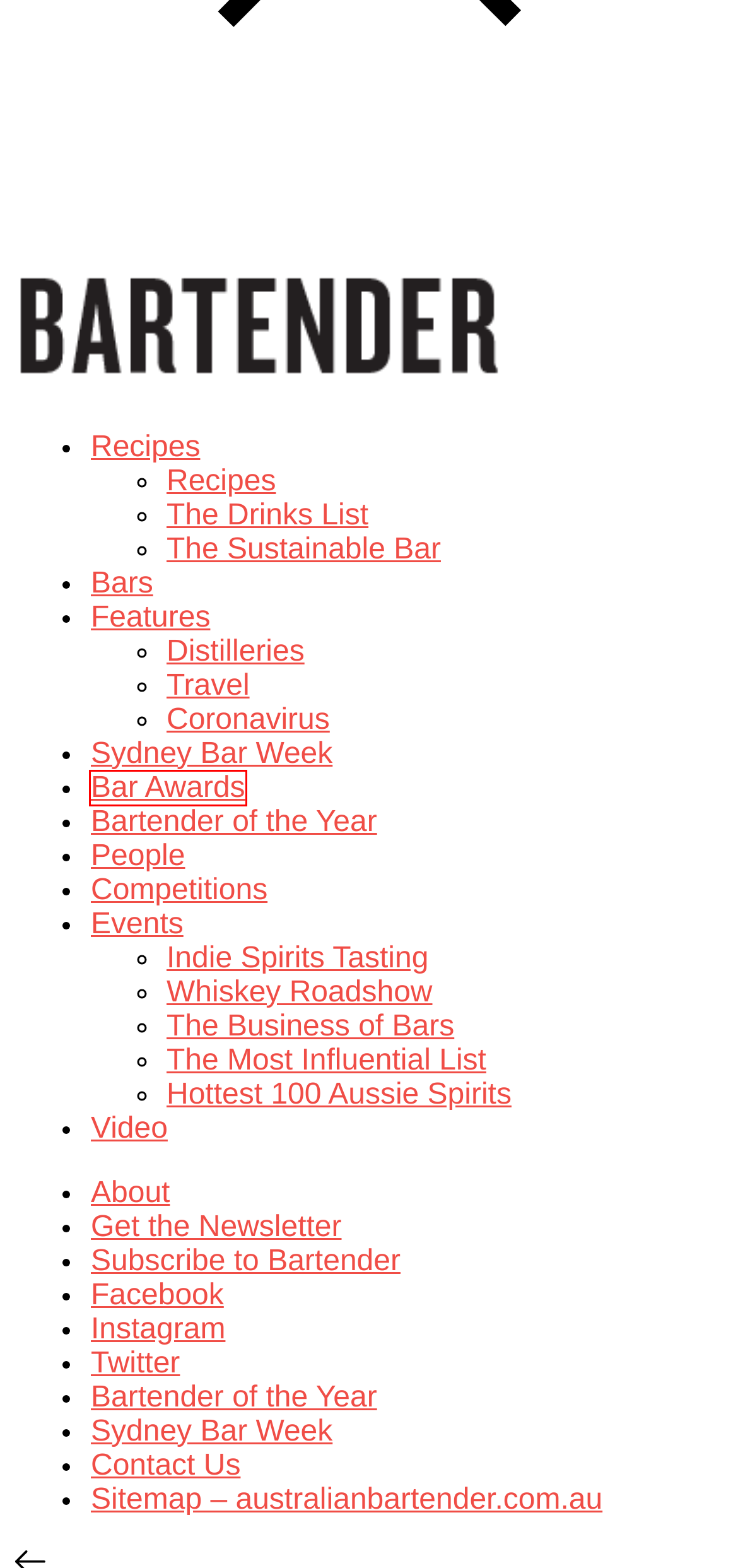You are looking at a screenshot of a webpage with a red bounding box around an element. Determine the best matching webpage description for the new webpage resulting from clicking the element in the red bounding box. Here are the descriptions:
A. Bars | australianbartender.com.au
B. Bartender of the Year | australianbartender.com.au
C. Bartender Magazine Australian Bar Awards | australianbartender.com.au
D. People | australianbartender.com.au
E. Hottest 100 Aussie Spirits | australianbartender.com.au
F. The Most Influential List | australianbartender.com.au
G. Indie Spirits Tasting | australianbartender.com.au
H. The Drinks List | australianbartender.com.au

C